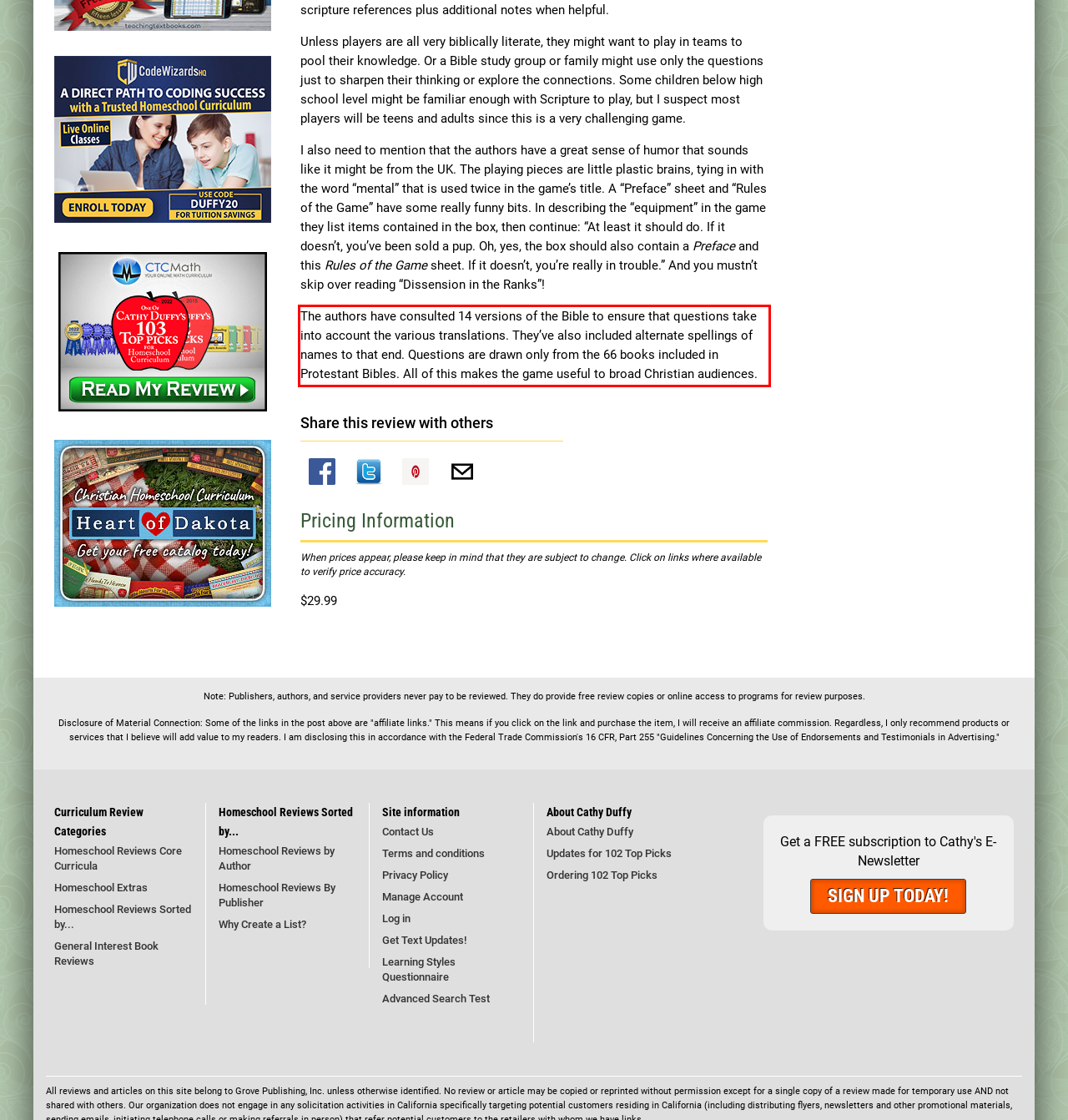Analyze the screenshot of a webpage where a red rectangle is bounding a UI element. Extract and generate the text content within this red bounding box.

The authors have consulted 14 versions of the Bible to ensure that questions take into account the various translations. They’ve also included alternate spellings of names to that end. Questions are drawn only from the 66 books included in Protestant Bibles. All of this makes the game useful to broad Christian audiences.